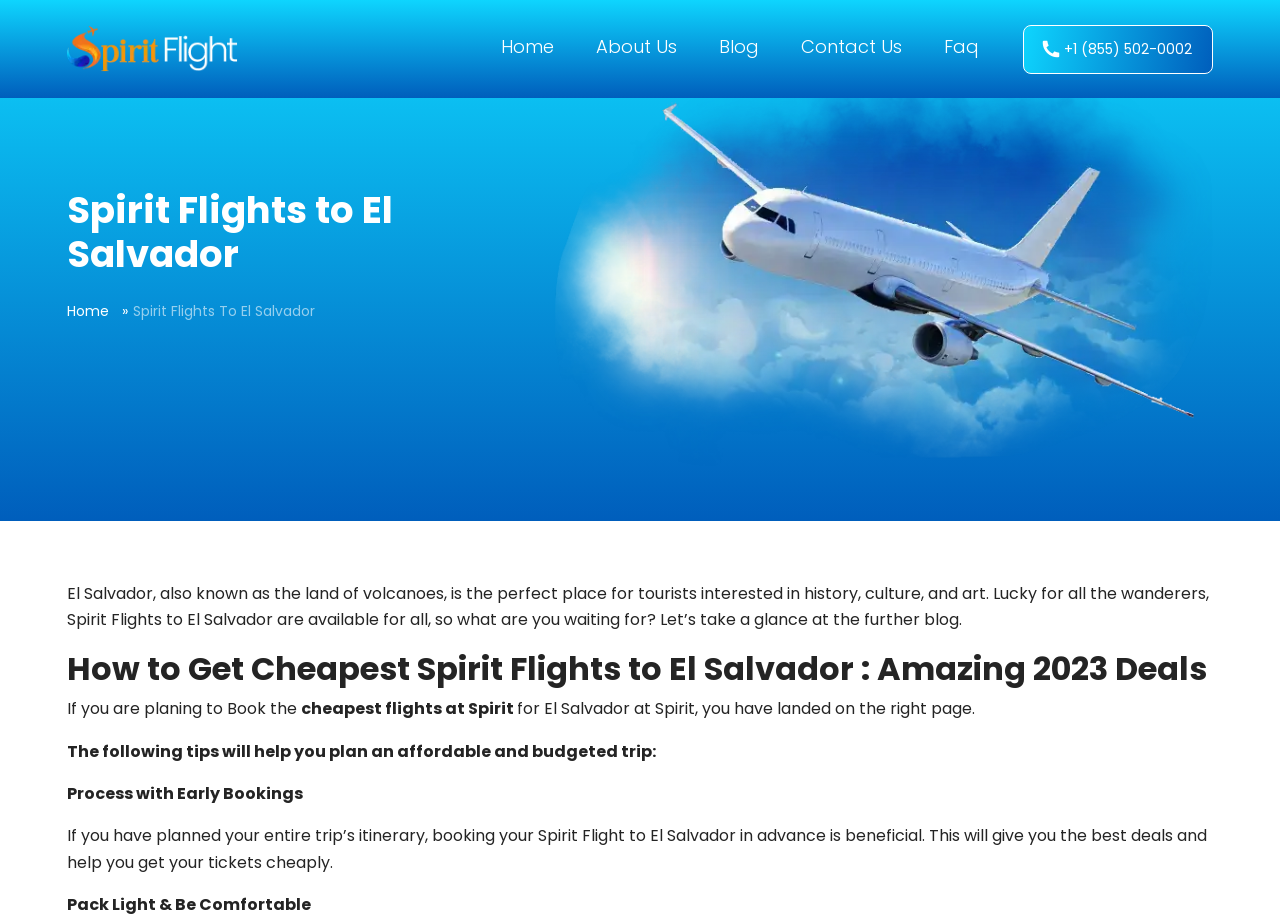Please give a one-word or short phrase response to the following question: 
What is the main topic of this webpage?

Spirit Flights to El Salvador